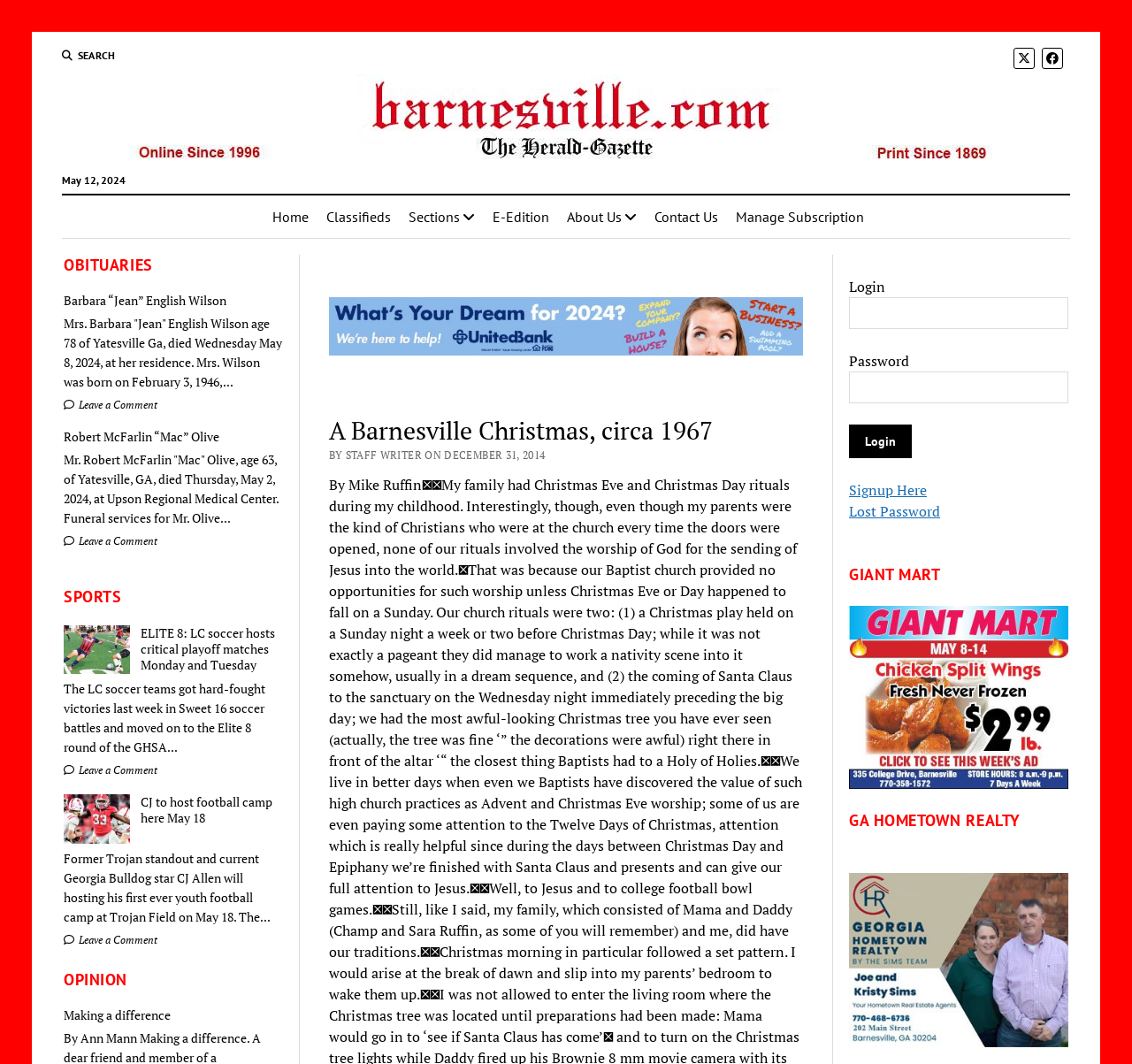Identify the bounding box coordinates necessary to click and complete the given instruction: "Leave a comment on the obituary of Barbara 'Jean' English Wilson".

[0.056, 0.374, 0.139, 0.387]